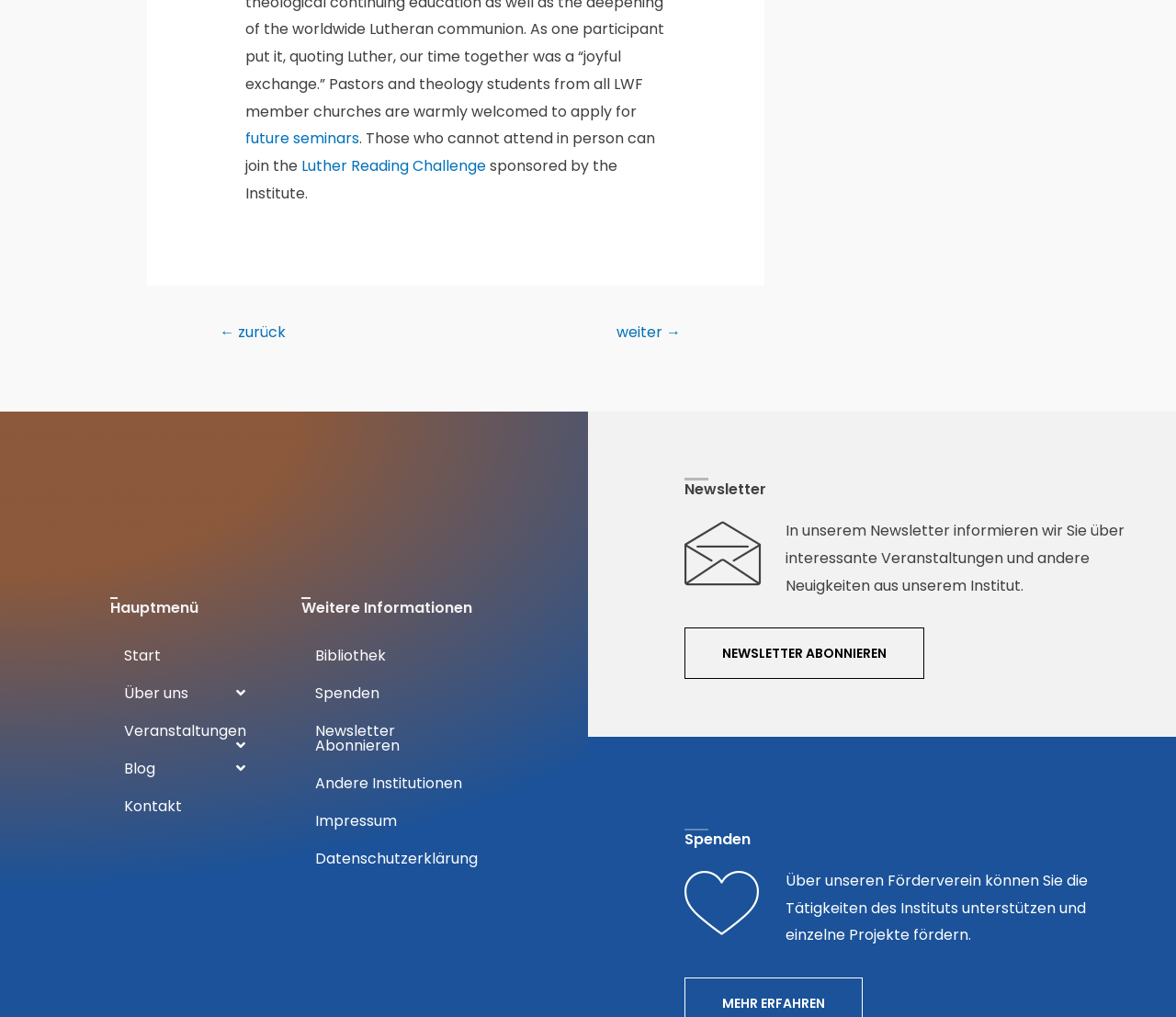Locate the bounding box coordinates of the clickable area needed to fulfill the instruction: "Share the post".

None